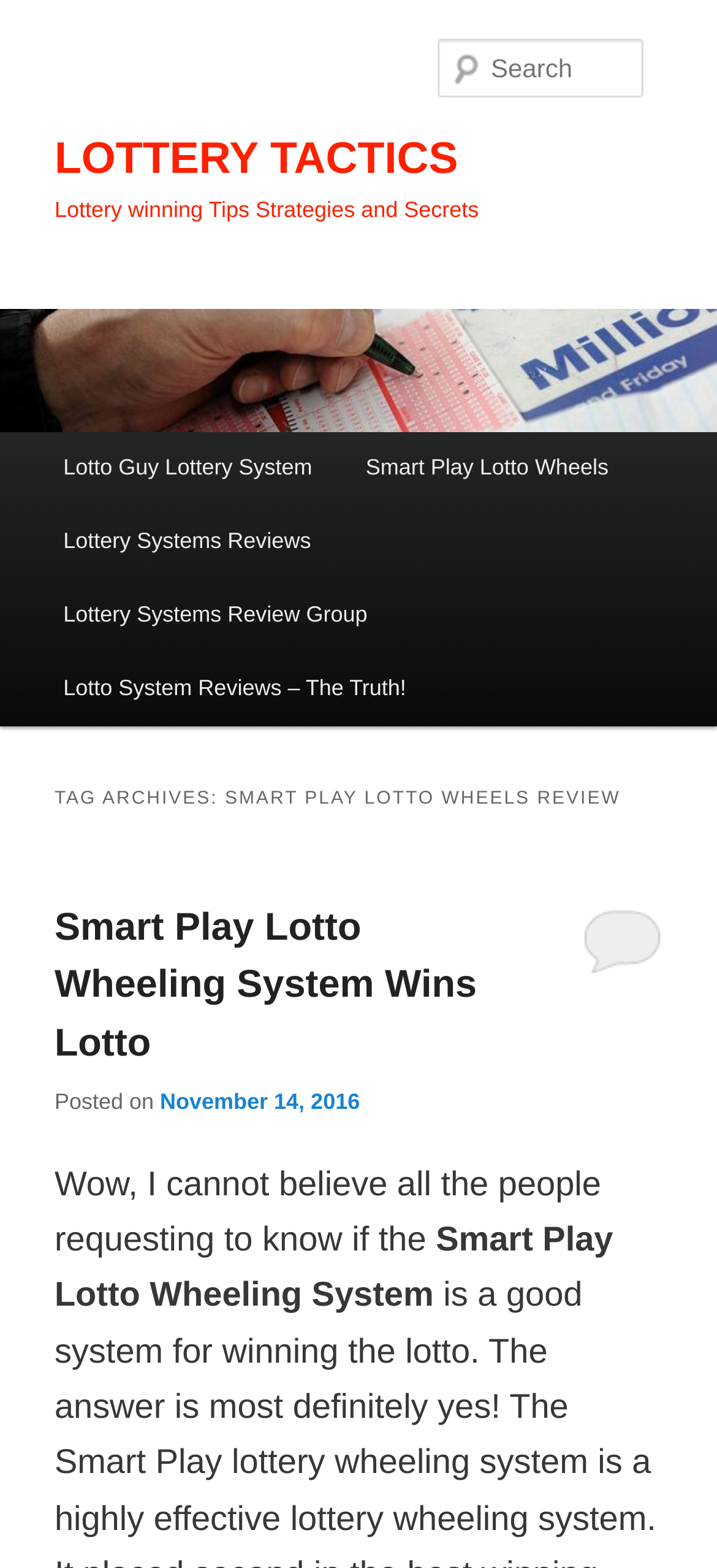Determine the bounding box coordinates of the UI element described by: "Smart Play Lotto Wheels".

[0.473, 0.275, 0.886, 0.322]